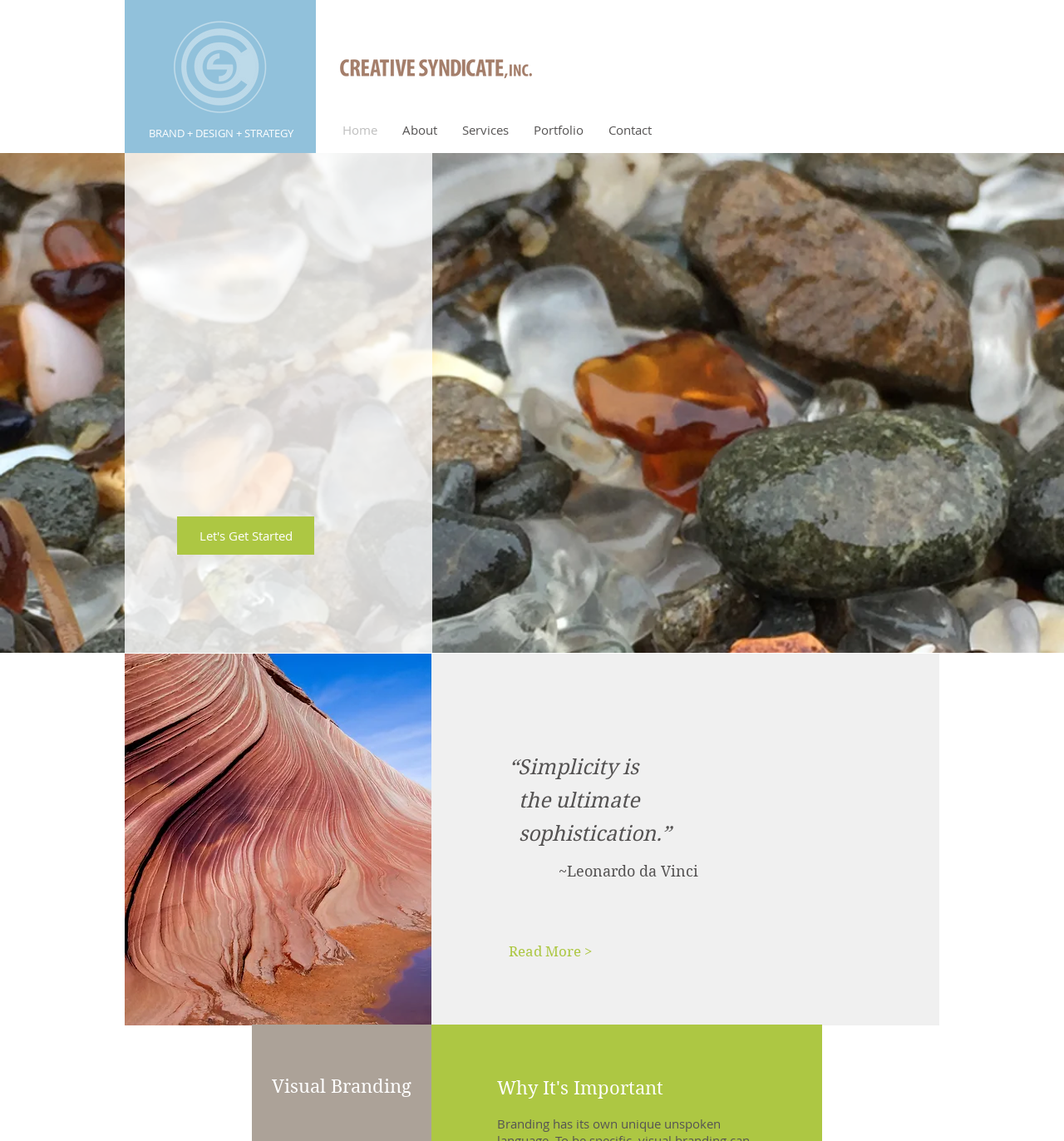Examine the image and give a thorough answer to the following question:
What is the company name?

I inferred the company name from the logo 'CS-name-01.png' and the brand name 'BRAND + DESIGN + STRATEGY' which suggests that the company is a creative agency.